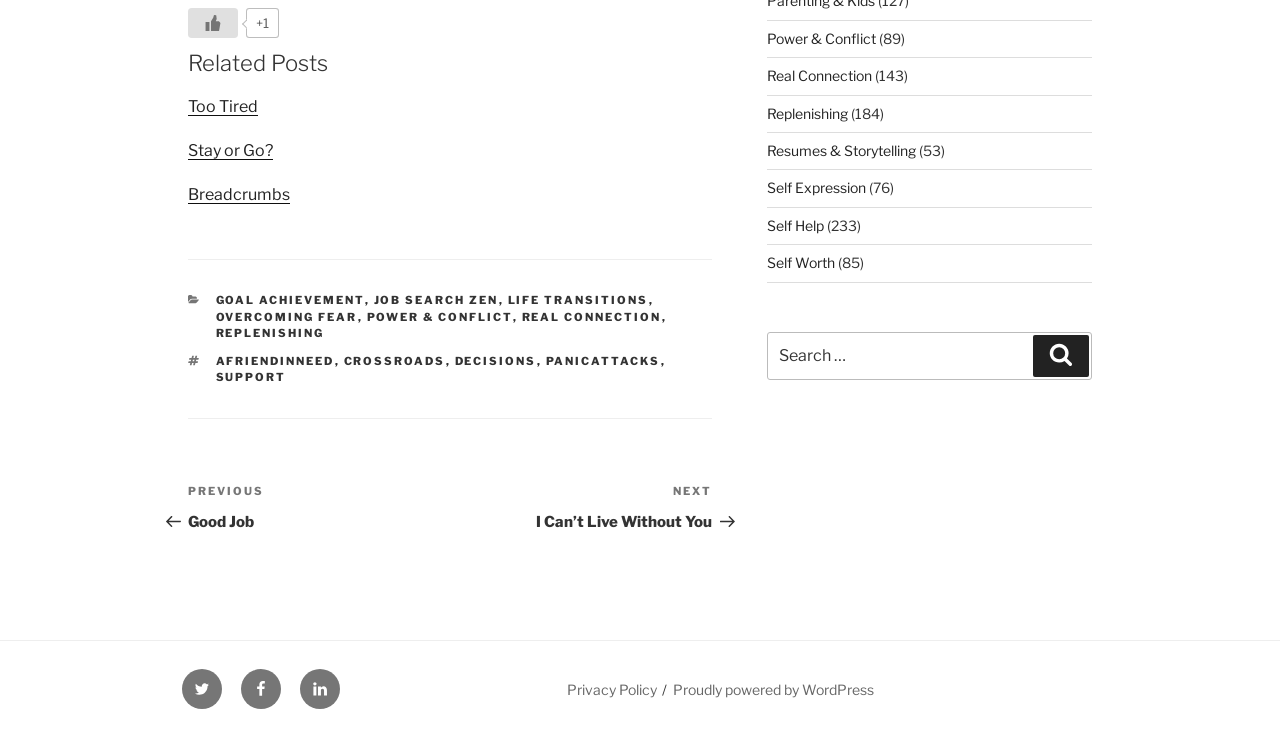Identify the coordinates of the bounding box for the element that must be clicked to accomplish the instruction: "Read the post 'Too Tired'".

[0.147, 0.132, 0.202, 0.158]